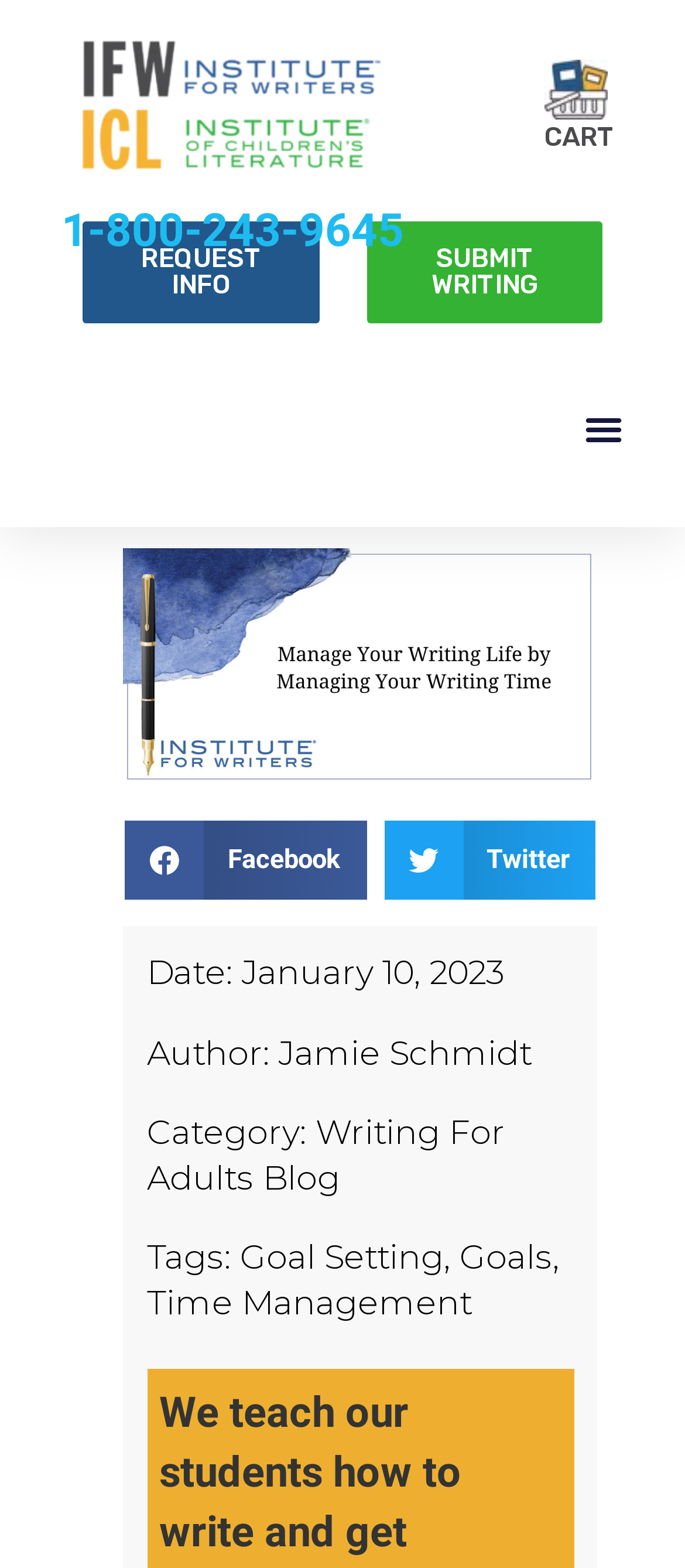Find and specify the bounding box coordinates that correspond to the clickable region for the instruction: "Share on Facebook".

[0.182, 0.524, 0.535, 0.574]